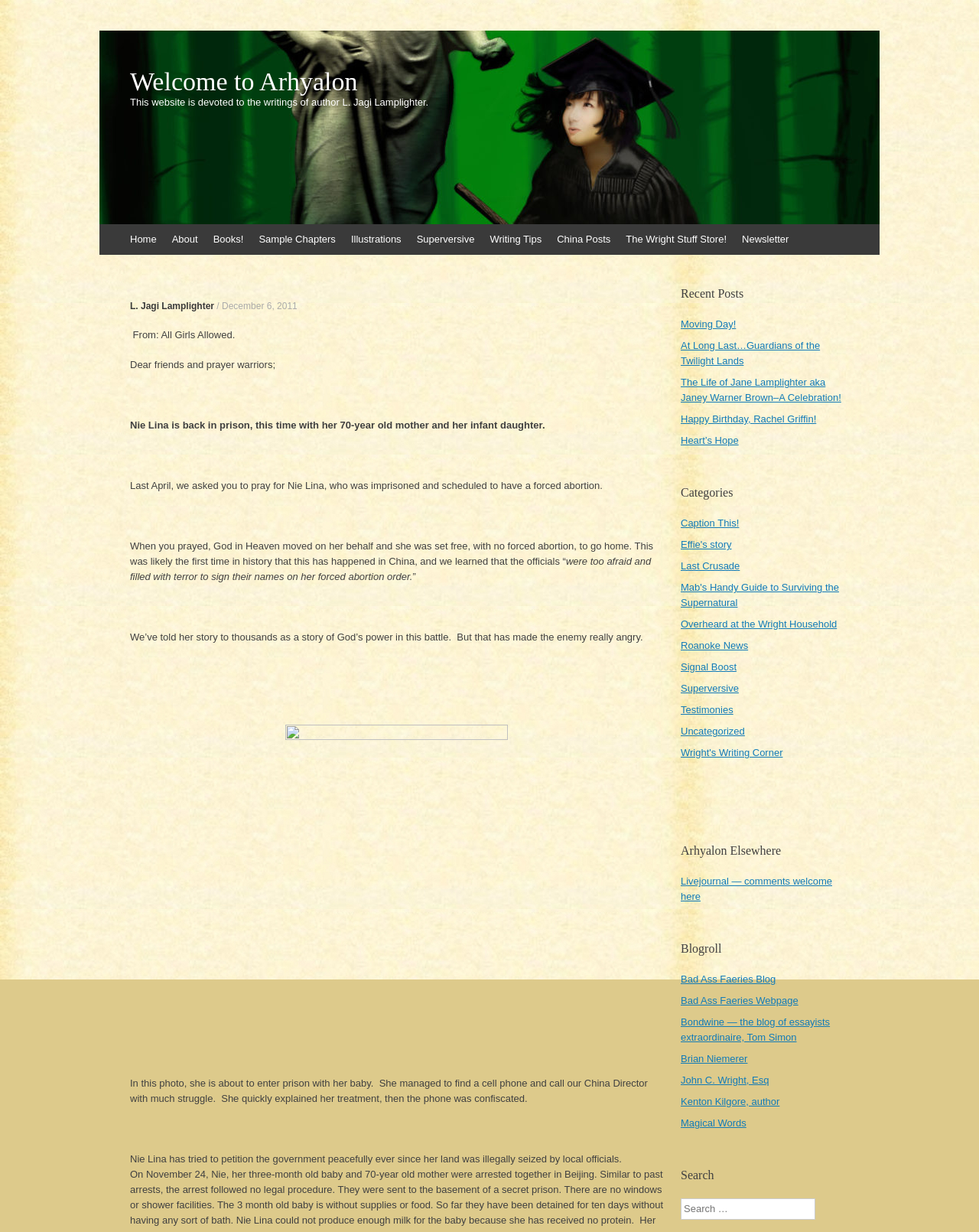Predict the bounding box for the UI component with the following description: "Books!".

[0.21, 0.182, 0.257, 0.207]